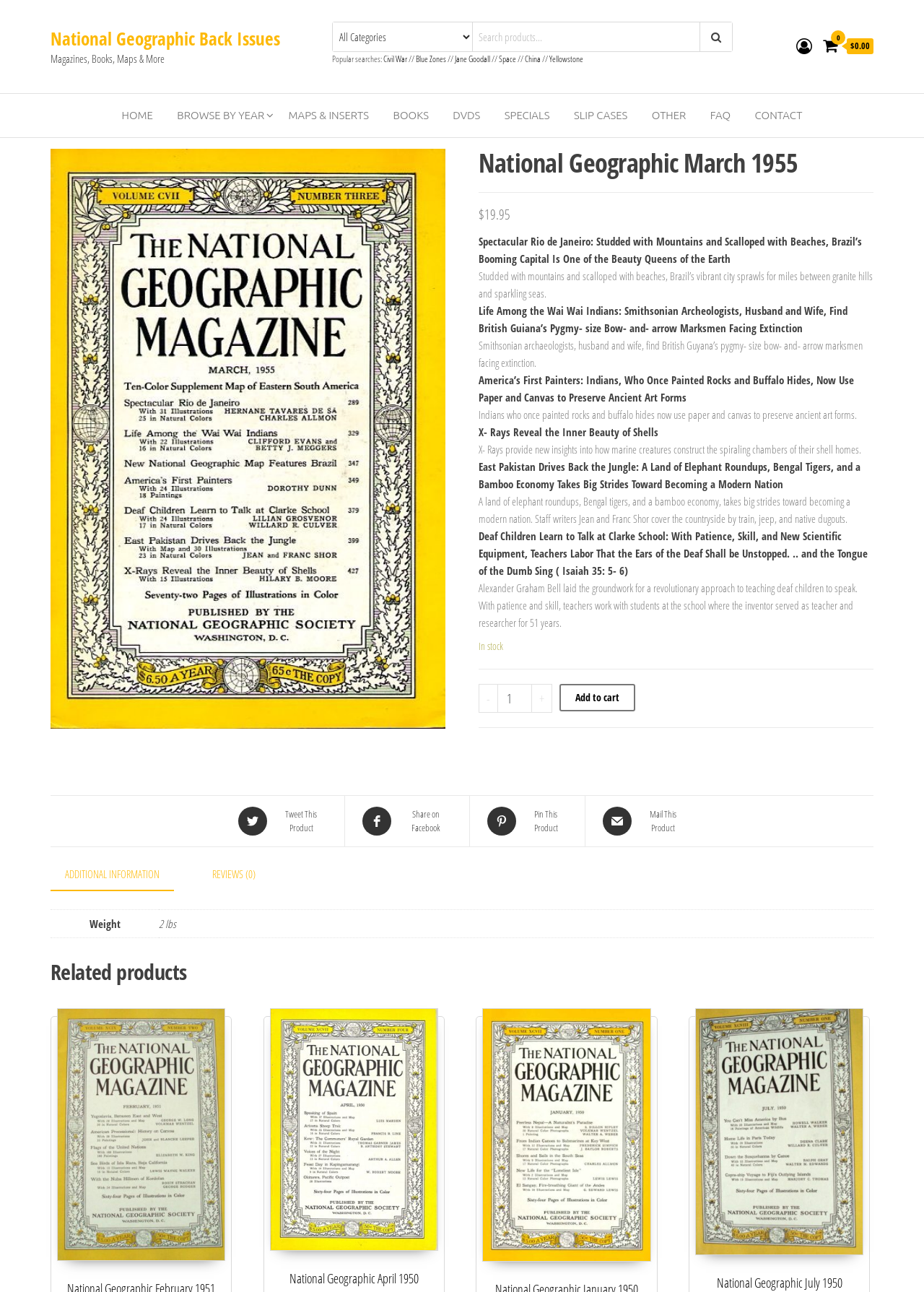What are the related products shown?
Use the information from the screenshot to give a comprehensive response to the question.

The related products are shown as images below the 'Related products' heading, and they are National Geographic February 1951, April 1950, January 1950, and July 1950.